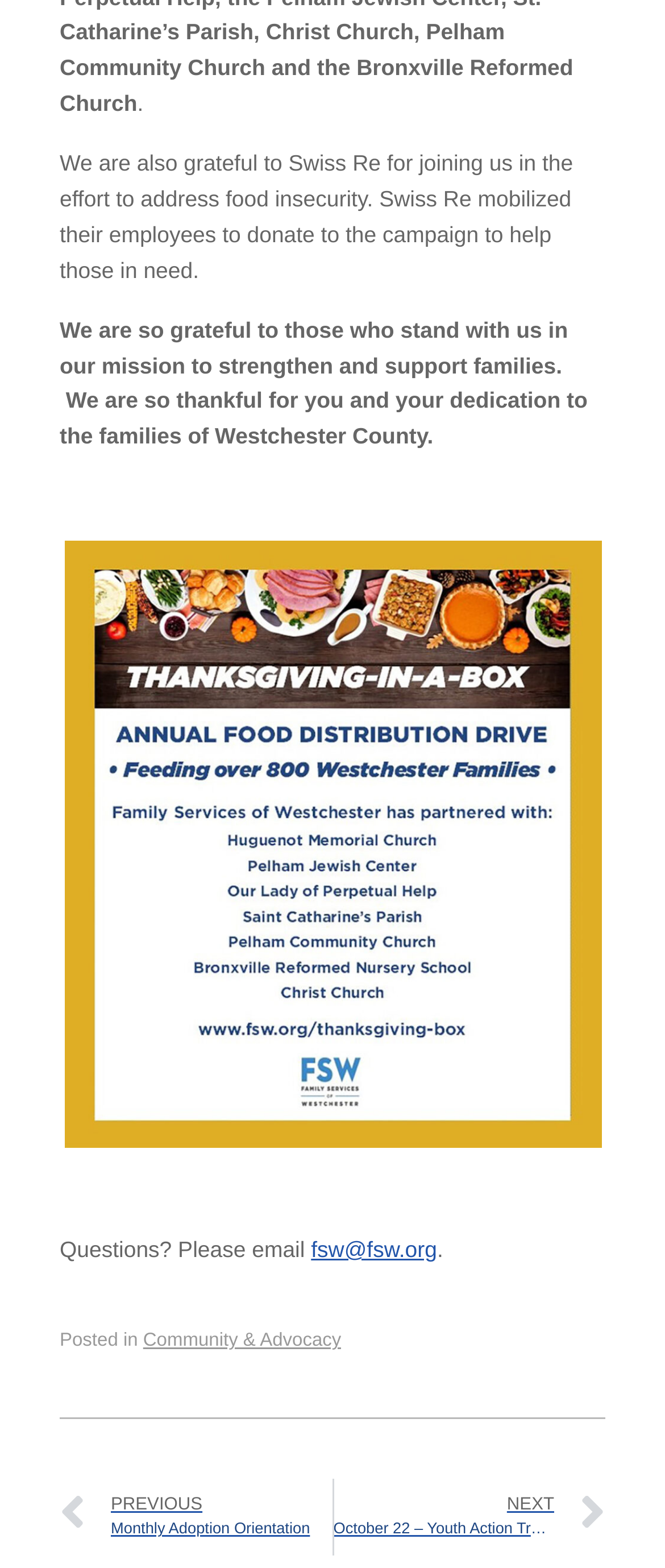Provide a one-word or short-phrase response to the question:
What is the category of the post?

Community & Advocacy